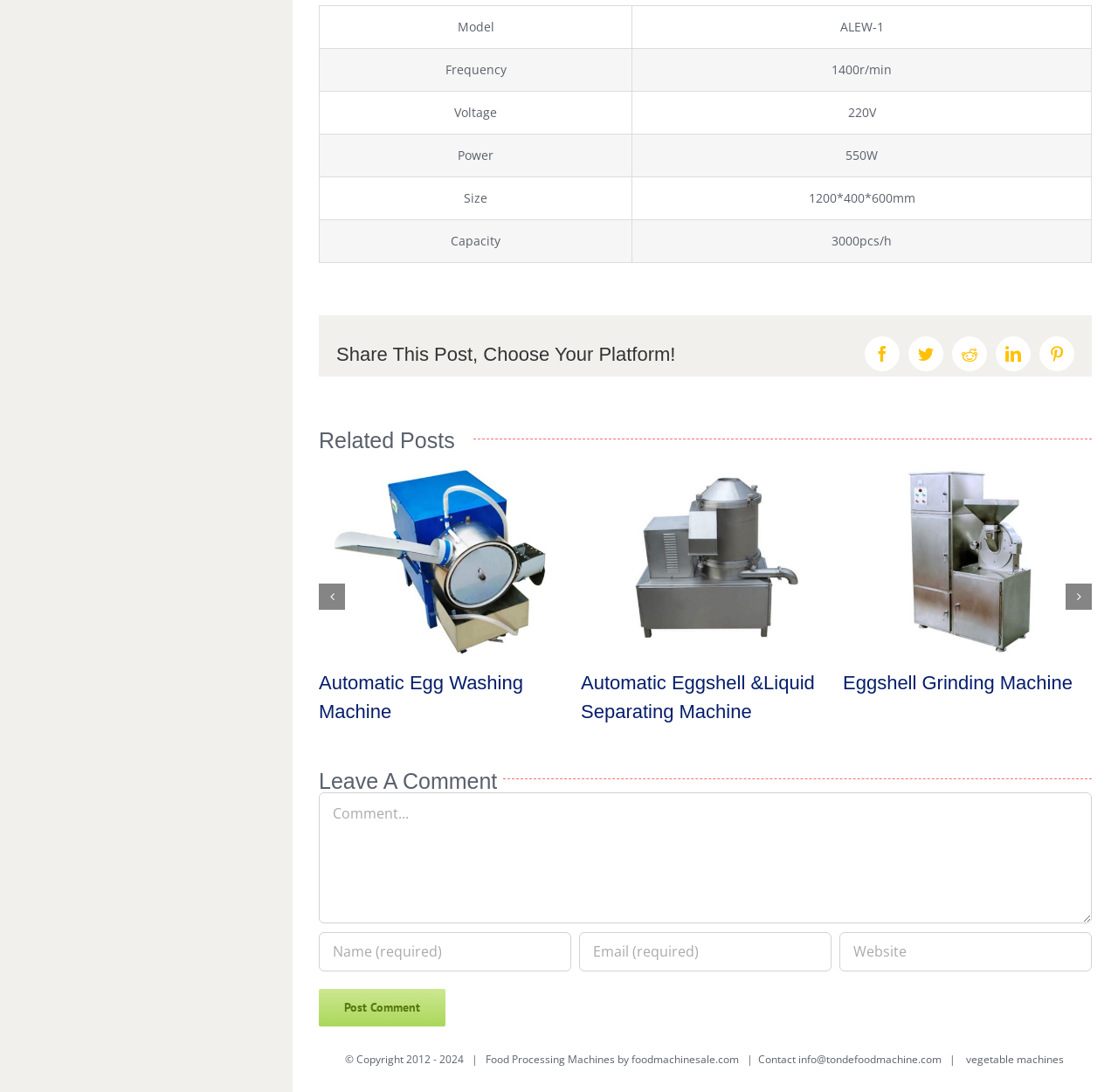How many related posts are shown?
Look at the image and answer the question using a single word or phrase.

4